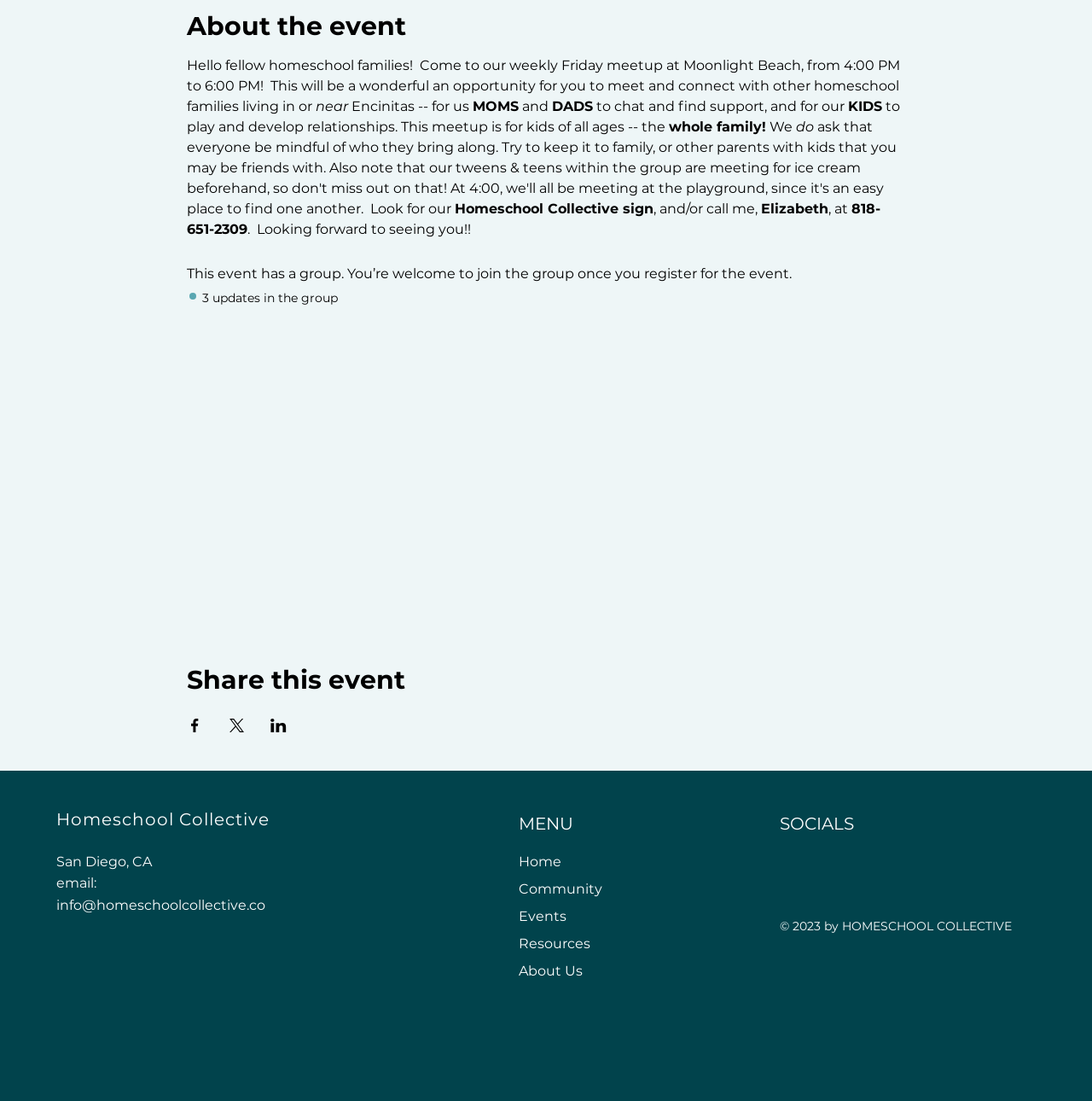Highlight the bounding box coordinates of the region I should click on to meet the following instruction: "Check social media on Instagram".

[0.732, 0.769, 0.752, 0.788]